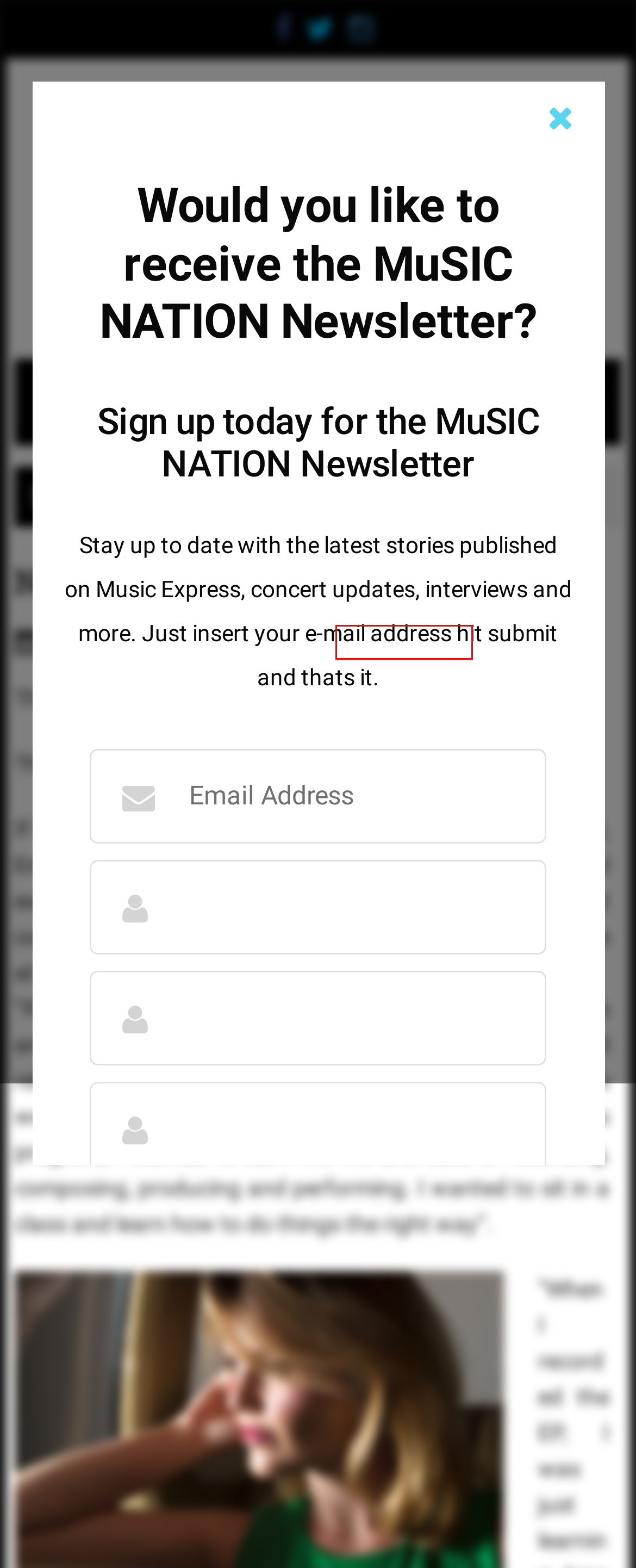You are provided with a screenshot of a webpage containing a red rectangle bounding box. Identify the webpage description that best matches the new webpage after the element in the bounding box is clicked. Here are the potential descriptions:
A. “You Make Me Happy” – The Music Express
B. News – The Music Express
C. New Faces – The Music Express
D. JJ Wilde Announces The 2024 North American All My Vices Headline Tour – The Music Express
E. March 16, 2024 – The Music Express
F. The Music Express – A Canadian Music Publication – Since 1976
G. Keith Sharp – The Music Express
H. Featured – The Music Express

G